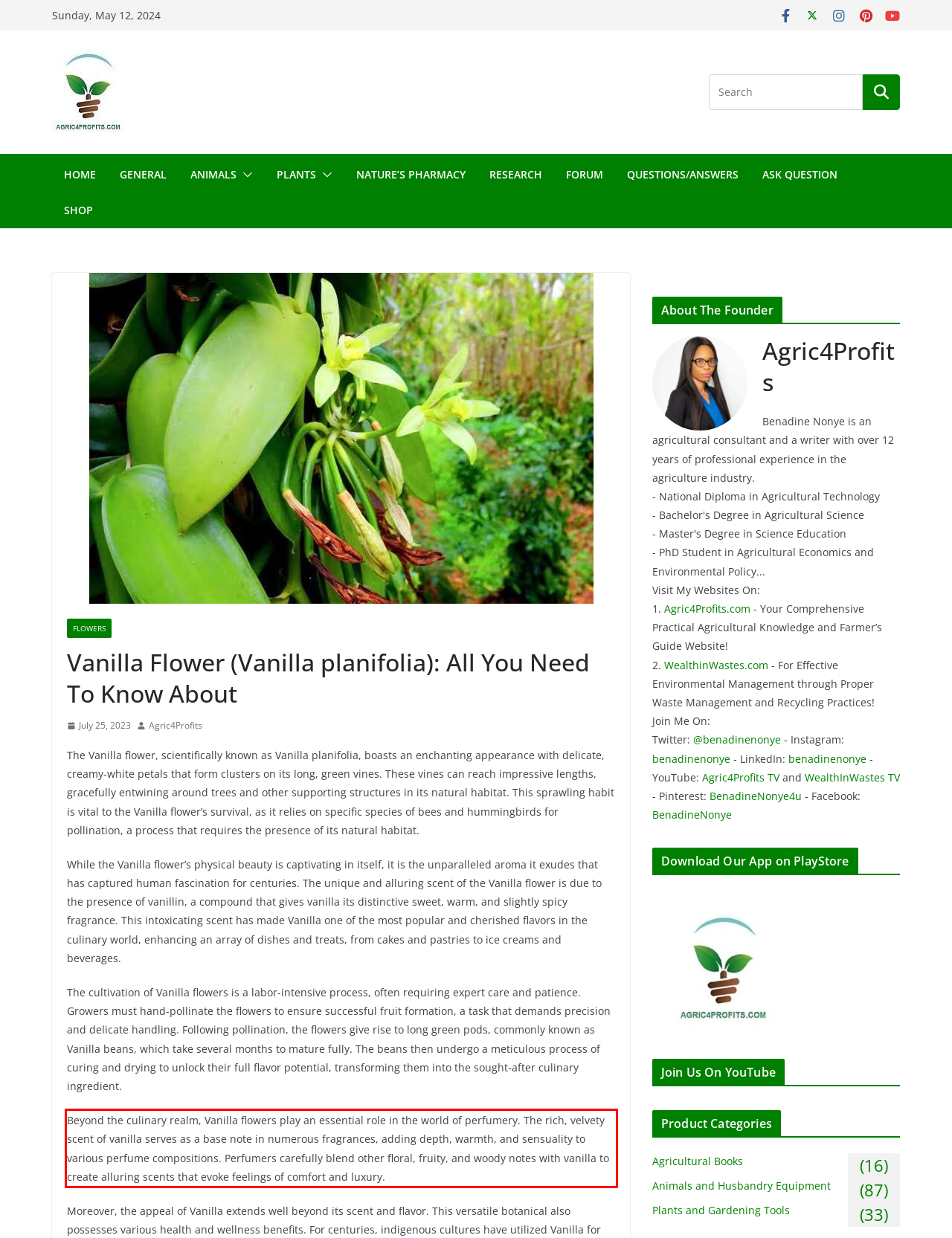Examine the screenshot of the webpage, locate the red bounding box, and generate the text contained within it.

Beyond the culinary realm, Vanilla flowers play an essential role in the world of perfumery. The rich, velvety scent of vanilla serves as a base note in numerous fragrances, adding depth, warmth, and sensuality to various perfume compositions. Perfumers carefully blend other floral, fruity, and woody notes with vanilla to create alluring scents that evoke feelings of comfort and luxury.